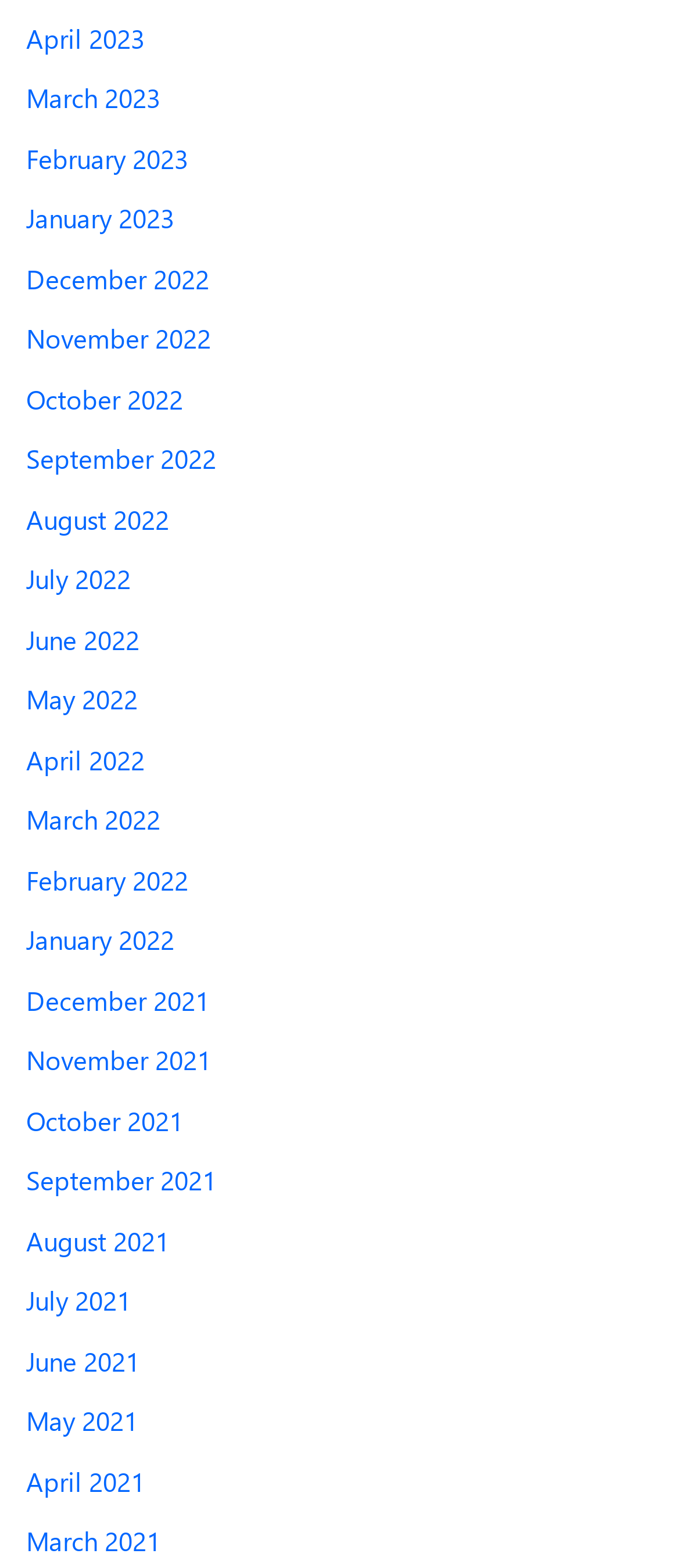How many months are listed?
Based on the image, provide your answer in one word or phrase.

24